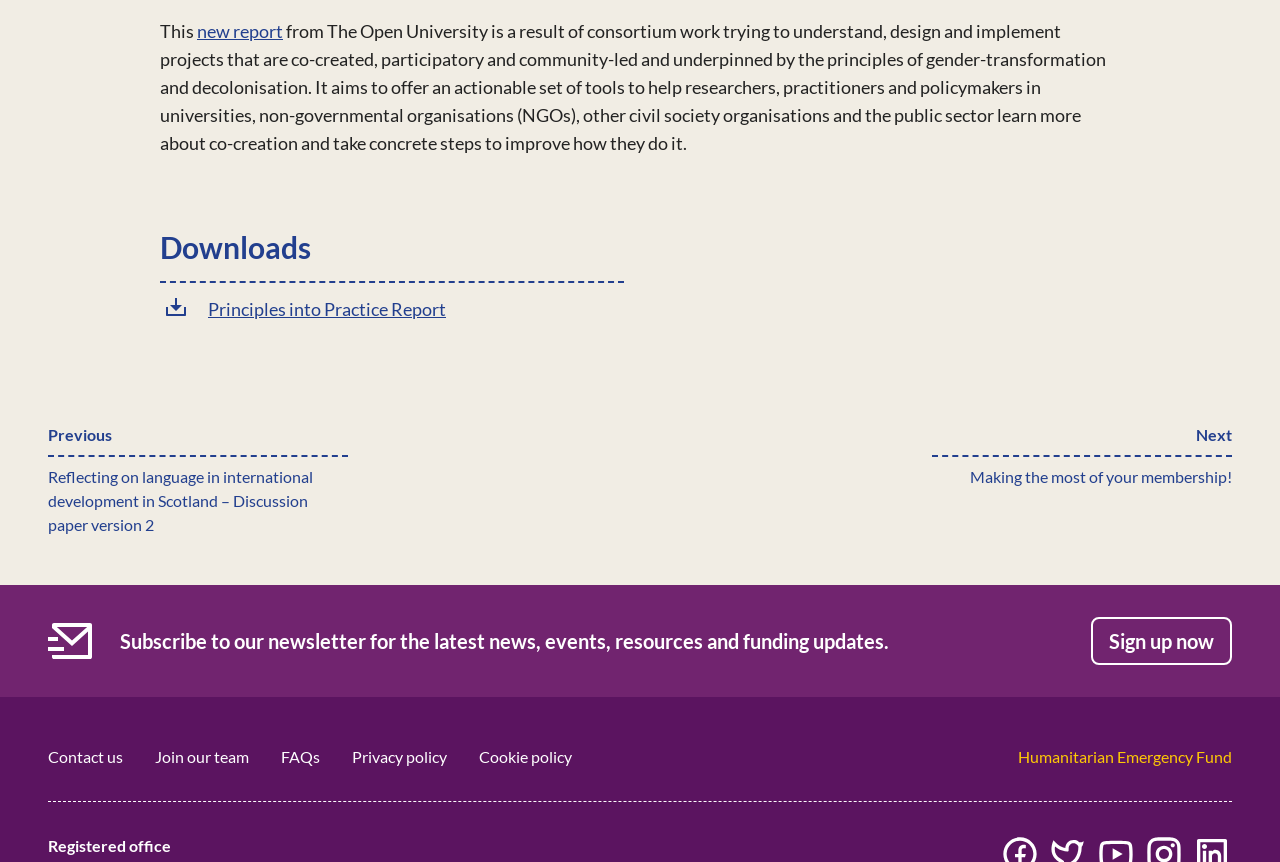Please locate the bounding box coordinates of the element that should be clicked to complete the given instruction: "contact us".

[0.038, 0.867, 0.096, 0.889]